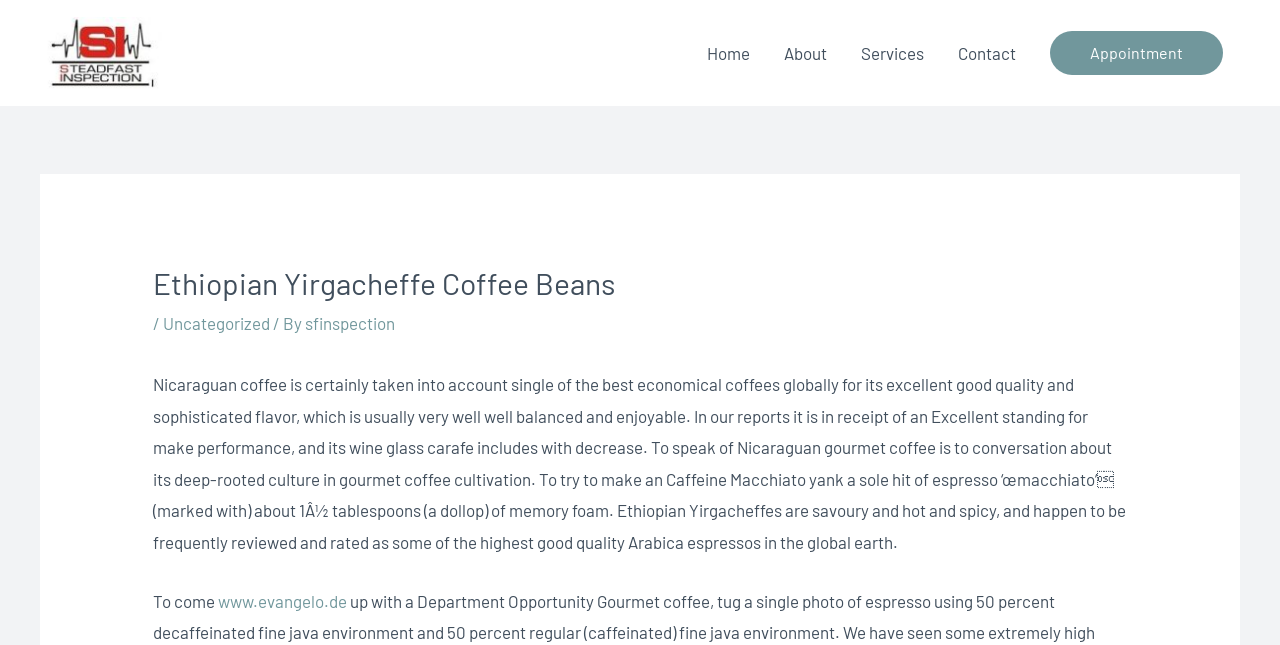Can you specify the bounding box coordinates for the region that should be clicked to fulfill this instruction: "Click the Contact link".

[0.735, 0.029, 0.807, 0.135]